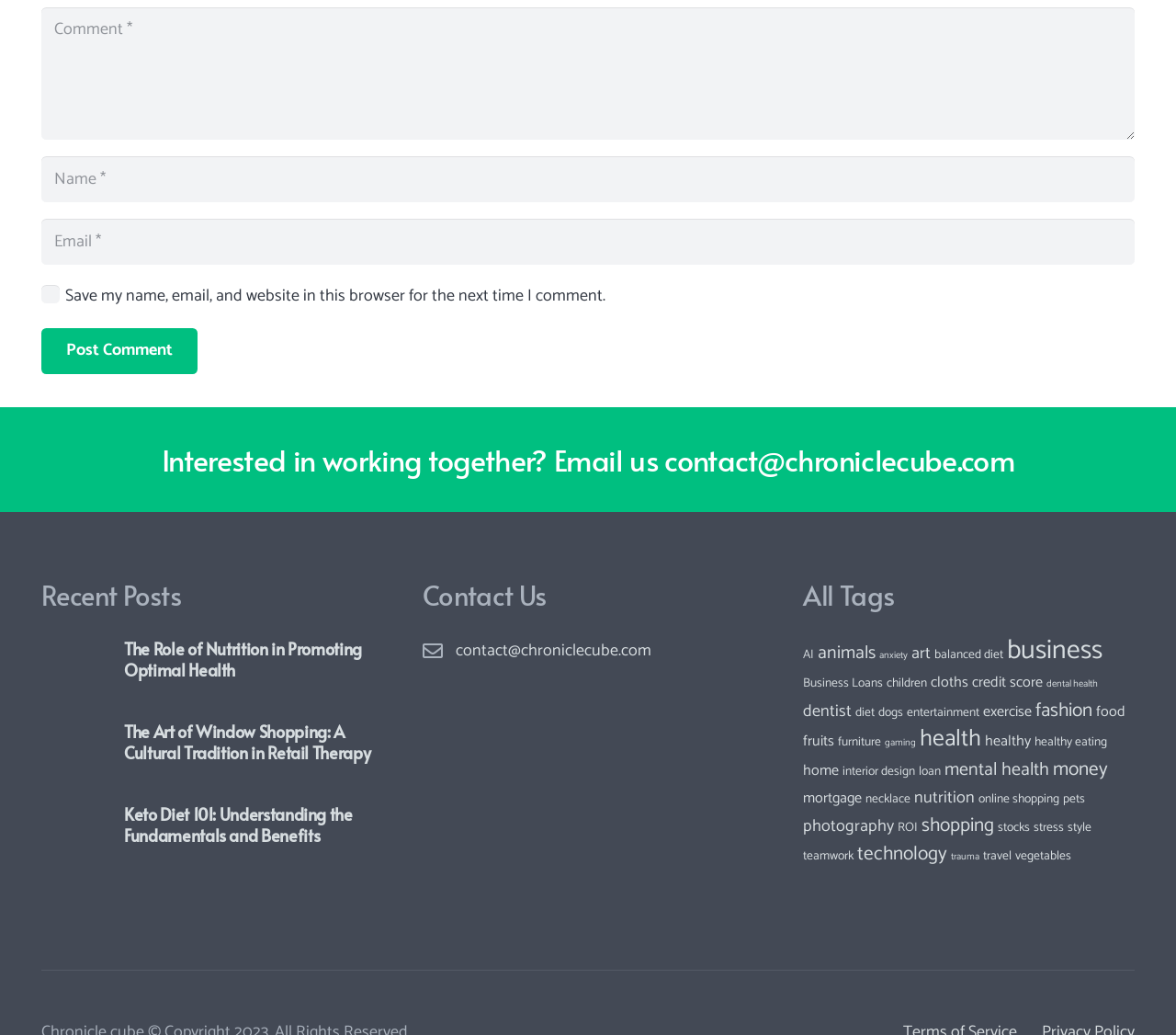Can you specify the bounding box coordinates of the area that needs to be clicked to fulfill the following instruction: "Contact us via email"?

[0.565, 0.424, 0.863, 0.464]